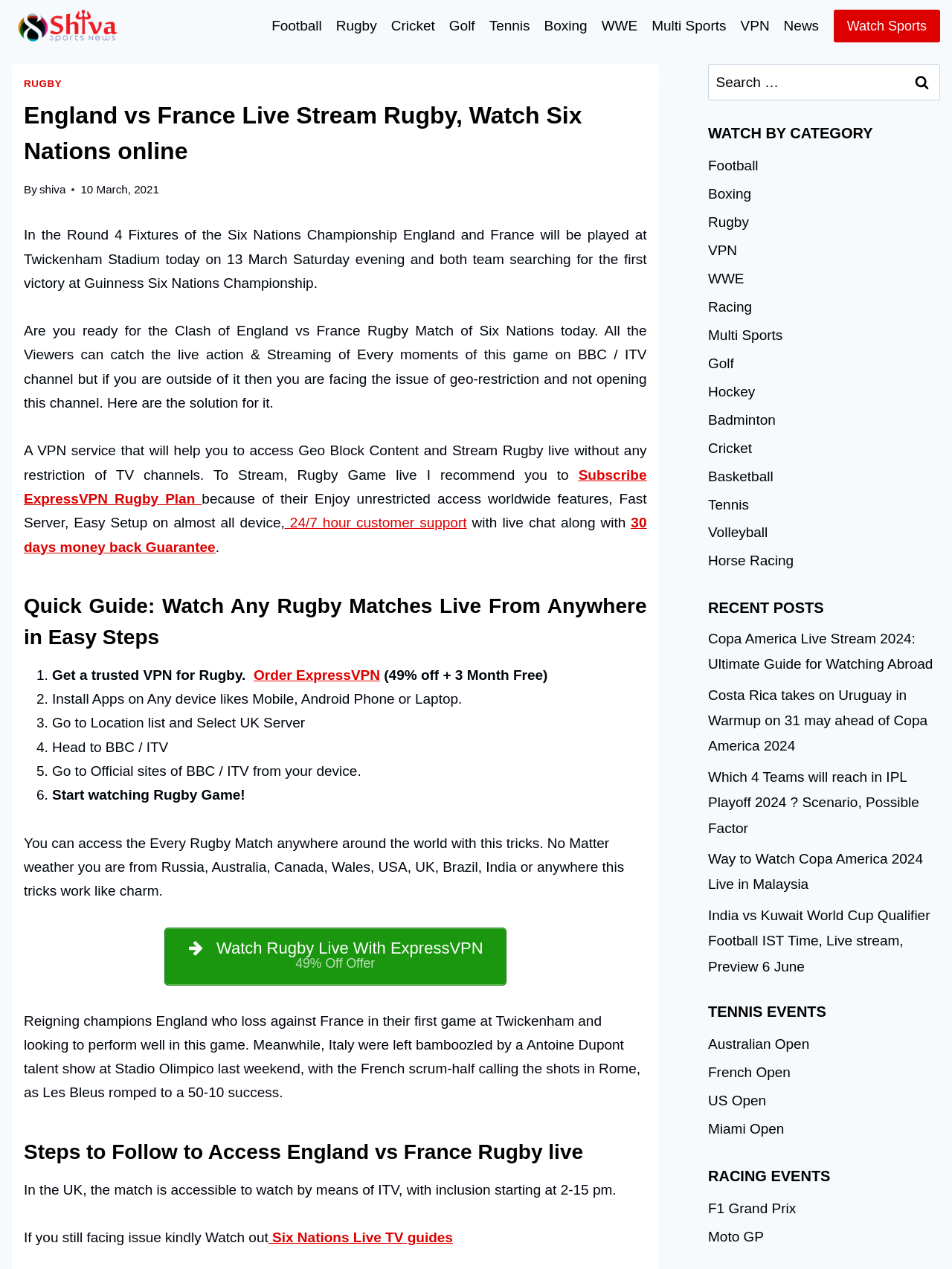Find the bounding box coordinates for the element that must be clicked to complete the instruction: "Search for a specific term". The coordinates should be four float numbers between 0 and 1, indicated as [left, top, right, bottom].

[0.744, 0.05, 0.988, 0.079]